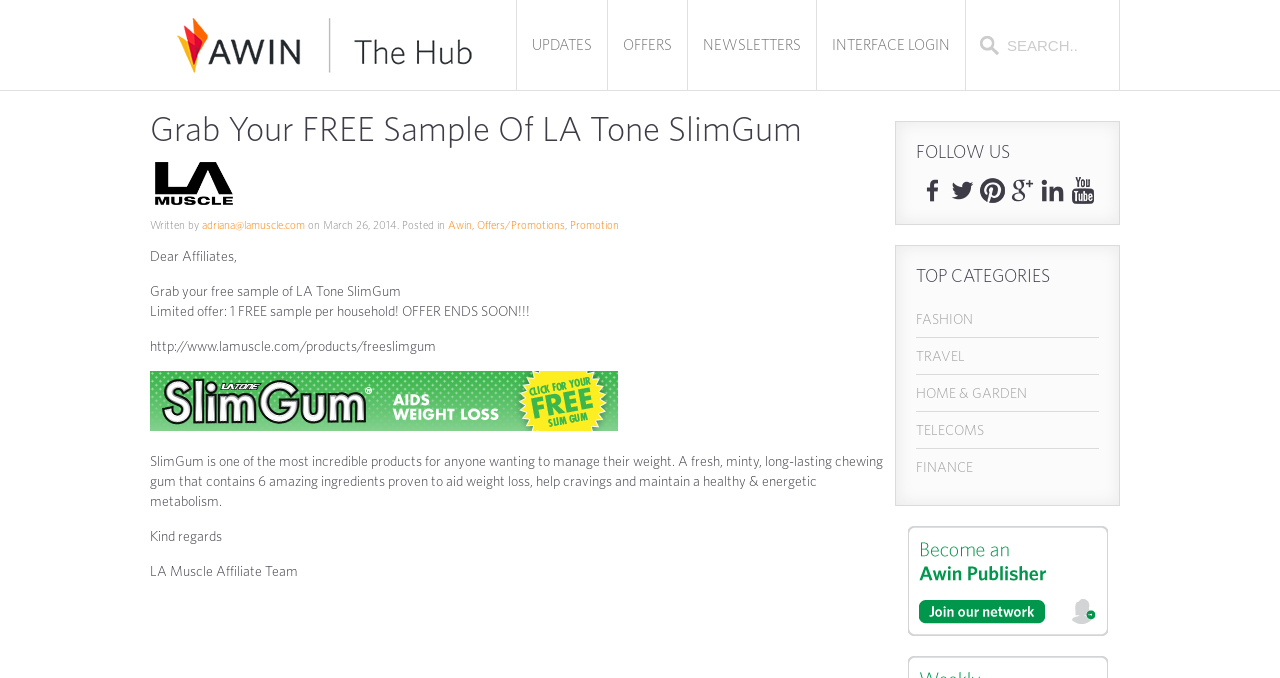Can you provide the bounding box coordinates for the element that should be clicked to implement the instruction: "Click on the 'Become Awin Publisher' link"?

[0.709, 0.919, 0.865, 0.942]